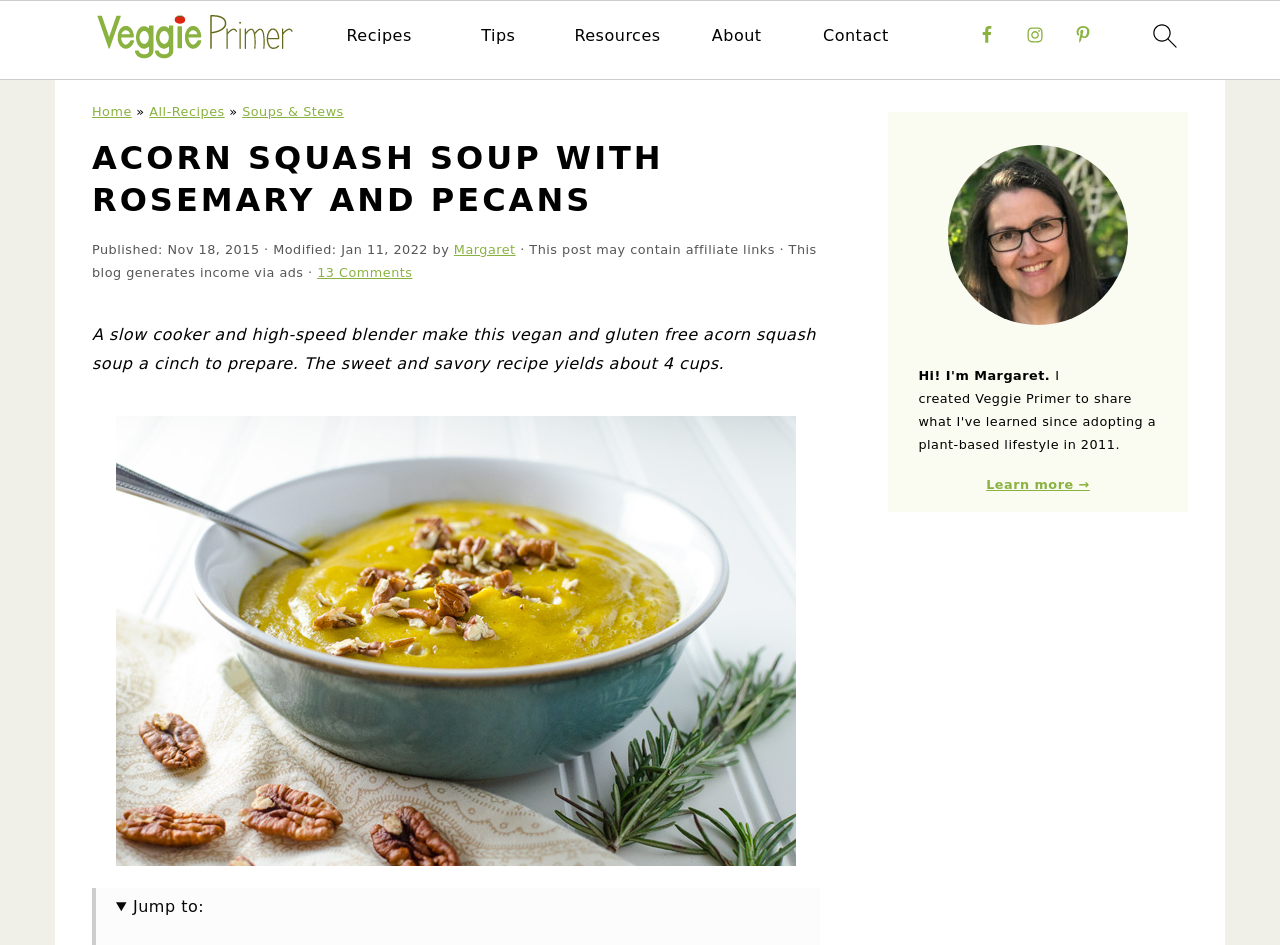Highlight the bounding box coordinates of the region I should click on to meet the following instruction: "search".

[0.891, 0.012, 0.93, 0.075]